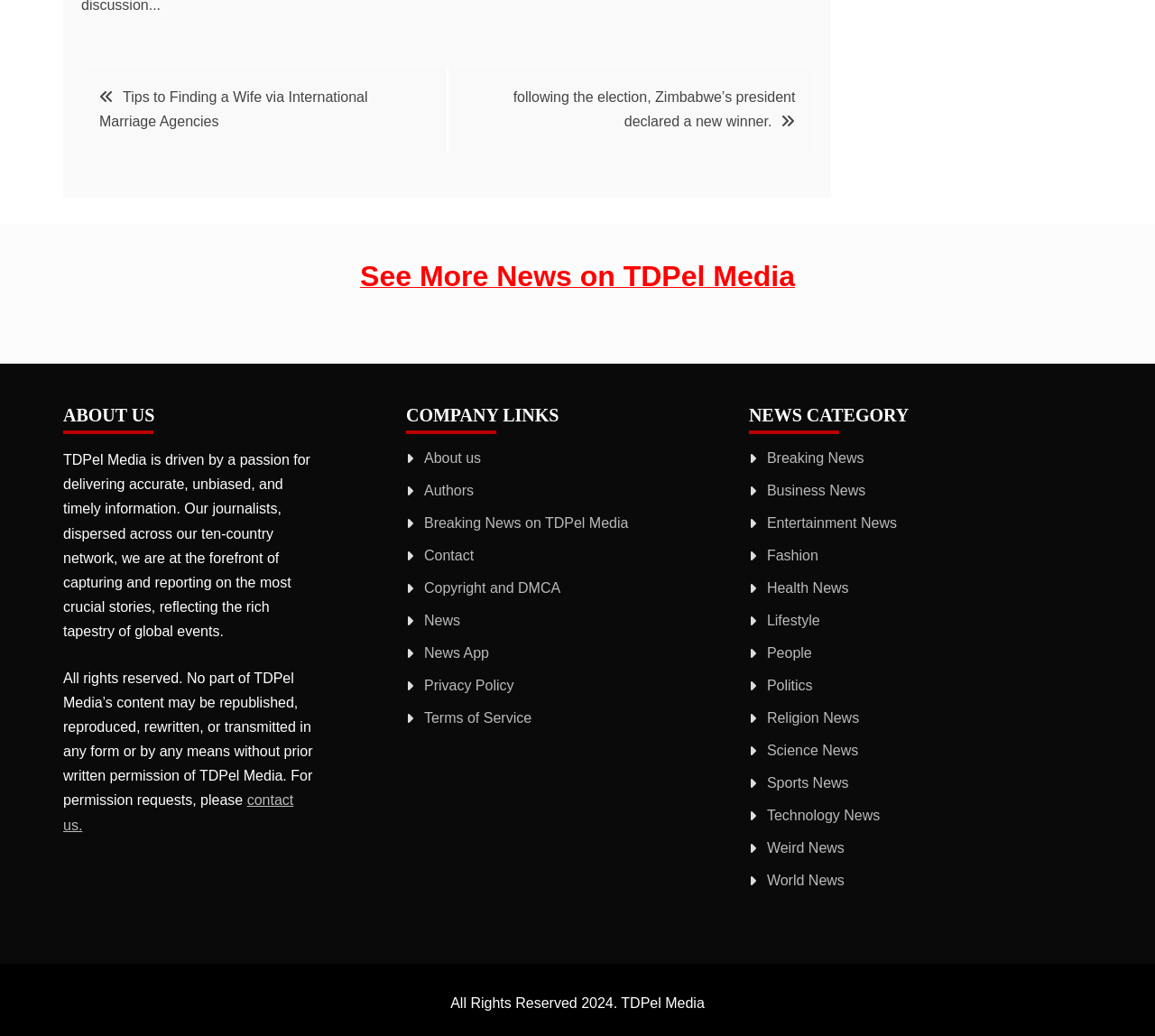Determine the bounding box coordinates for the HTML element mentioned in the following description: "People". The coordinates should be a list of four floats ranging from 0 to 1, represented as [left, top, right, bottom].

[0.664, 0.623, 0.703, 0.638]